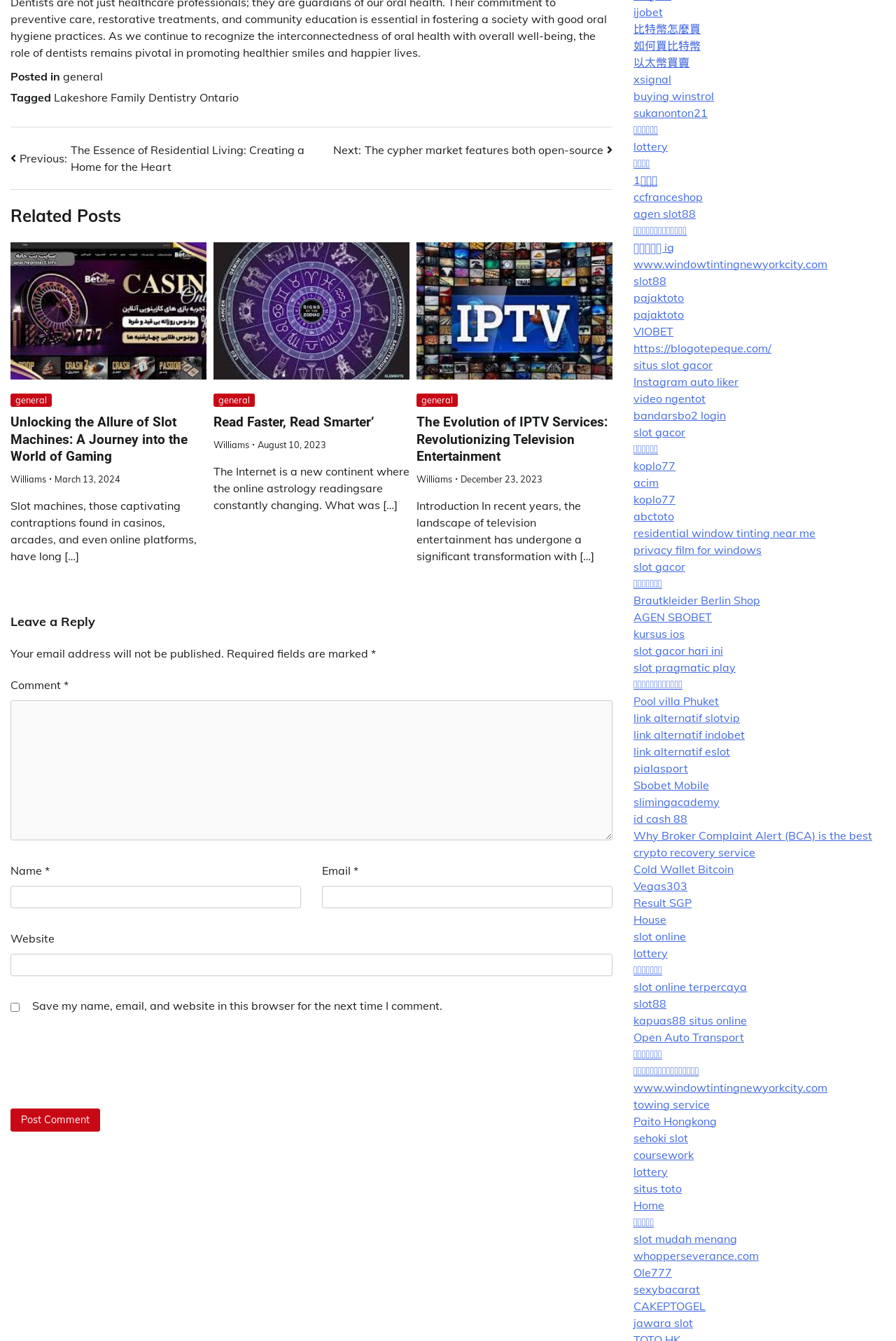Locate the bounding box coordinates of the area where you should click to accomplish the instruction: "Enter your name in the 'Name' field".

[0.012, 0.66, 0.336, 0.677]